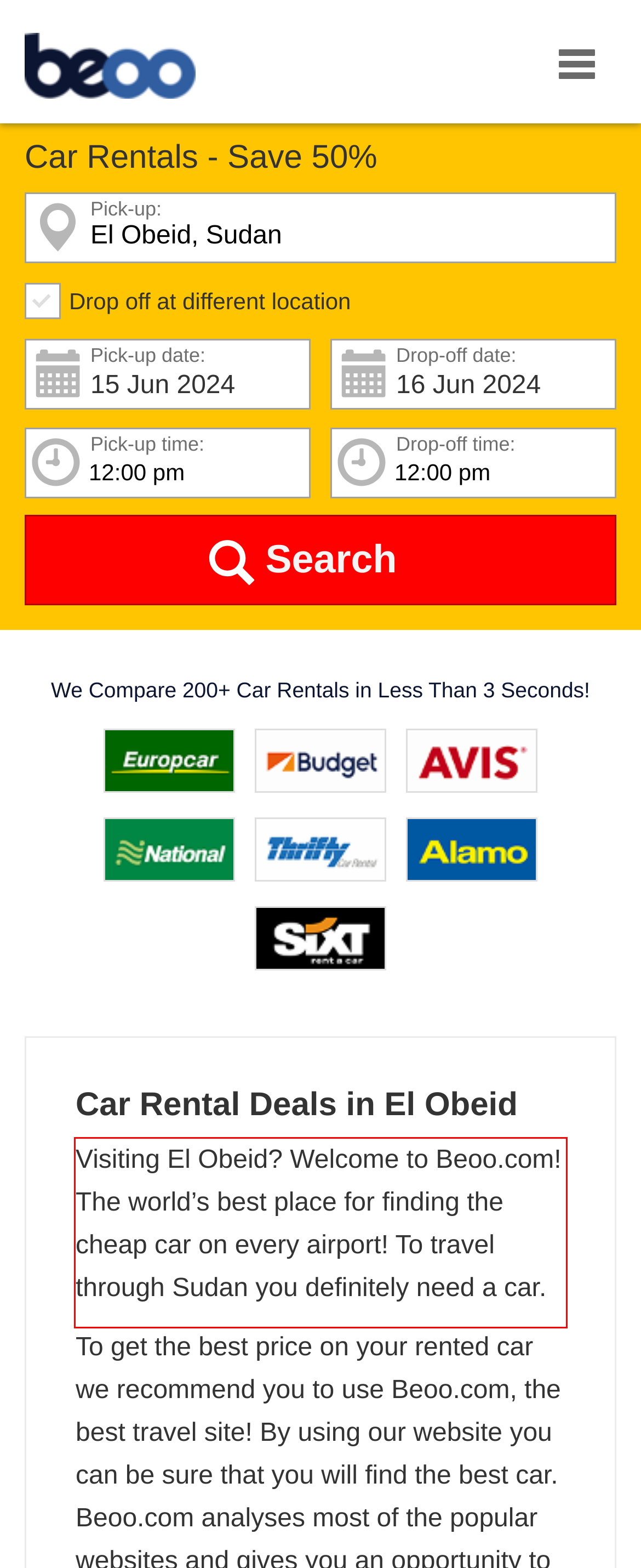Inspect the webpage screenshot that has a red bounding box and use OCR technology to read and display the text inside the red bounding box.

Visiting El Obeid? Welcome to Beoo.com! The world’s best place for finding the cheap car on every airport! To travel through Sudan you definitely need a car.